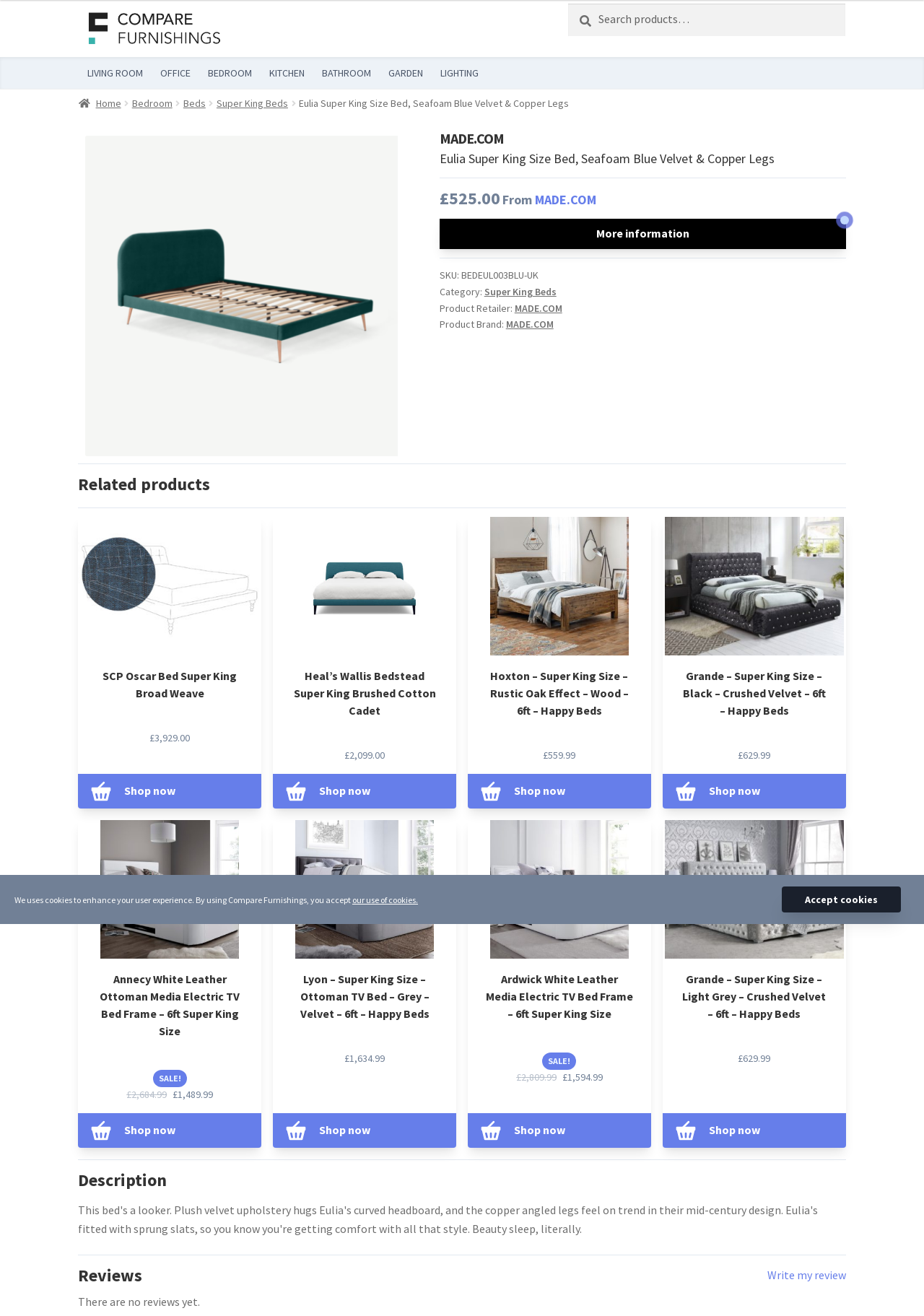Please specify the bounding box coordinates for the clickable region that will help you carry out the instruction: "View the Eulia Super King Size Bed product details".

[0.476, 0.098, 0.916, 0.129]